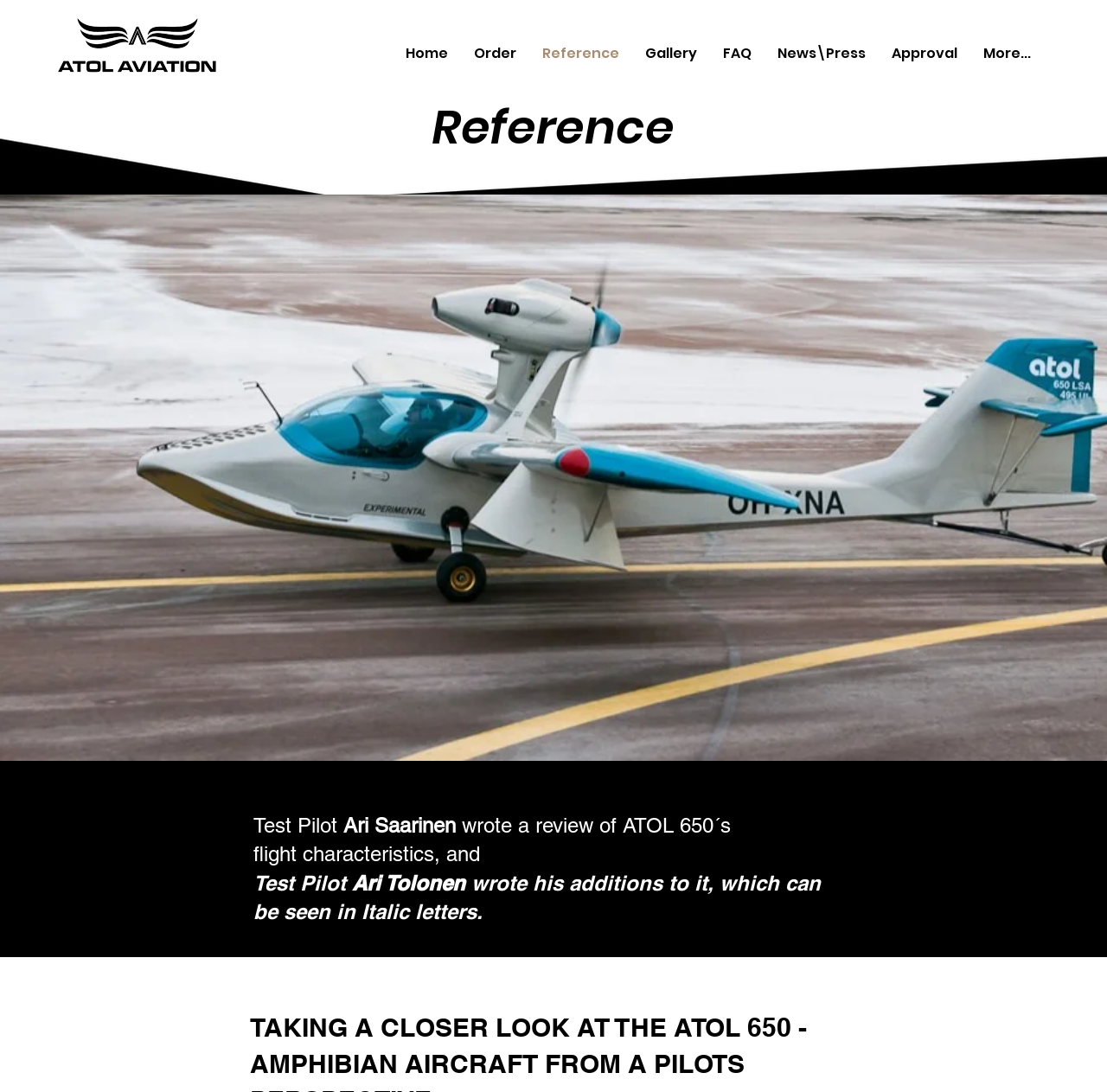Explain the contents of the webpage comprehensively.

The webpage is titled "Reference | Atol Aviation" and has a navigation menu at the top with 8 links: "Home", "Order", "Reference", "Gallery", "FAQ", "News/Press", "Approval", and "More...". 

Below the navigation menu, there is a heading that reads "Reference". 

The main content of the webpage appears to be a review or article about the ATOL 650's flight characteristics. There are two authors mentioned, Test Pilot Ari Saarinen and Ari Tolonen. Ari Saarinen wrote a review, and Ari Tolonen added to it, with his additions marked in italic letters. The text is arranged in a single column, with the authors' names and the review text placed one after the other.